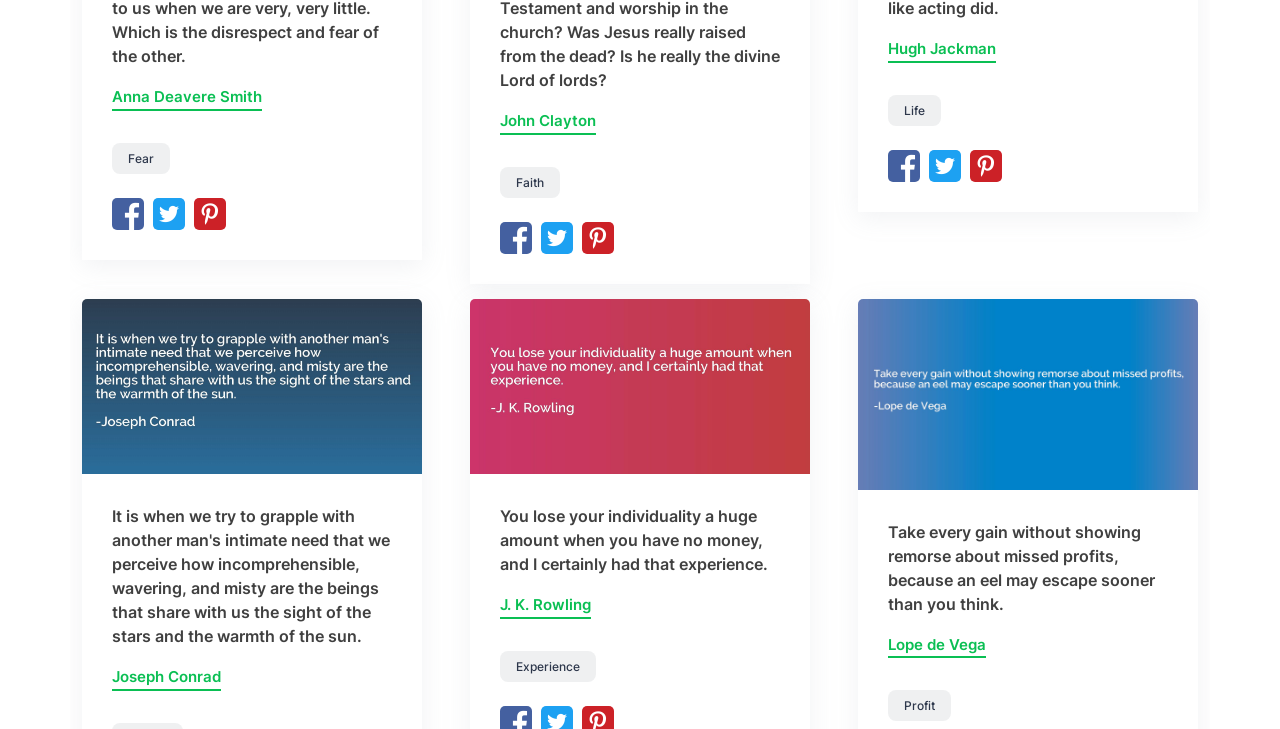Find the bounding box coordinates for the UI element that matches this description: "alt="Pinterest"".

[0.758, 0.208, 0.783, 0.235]